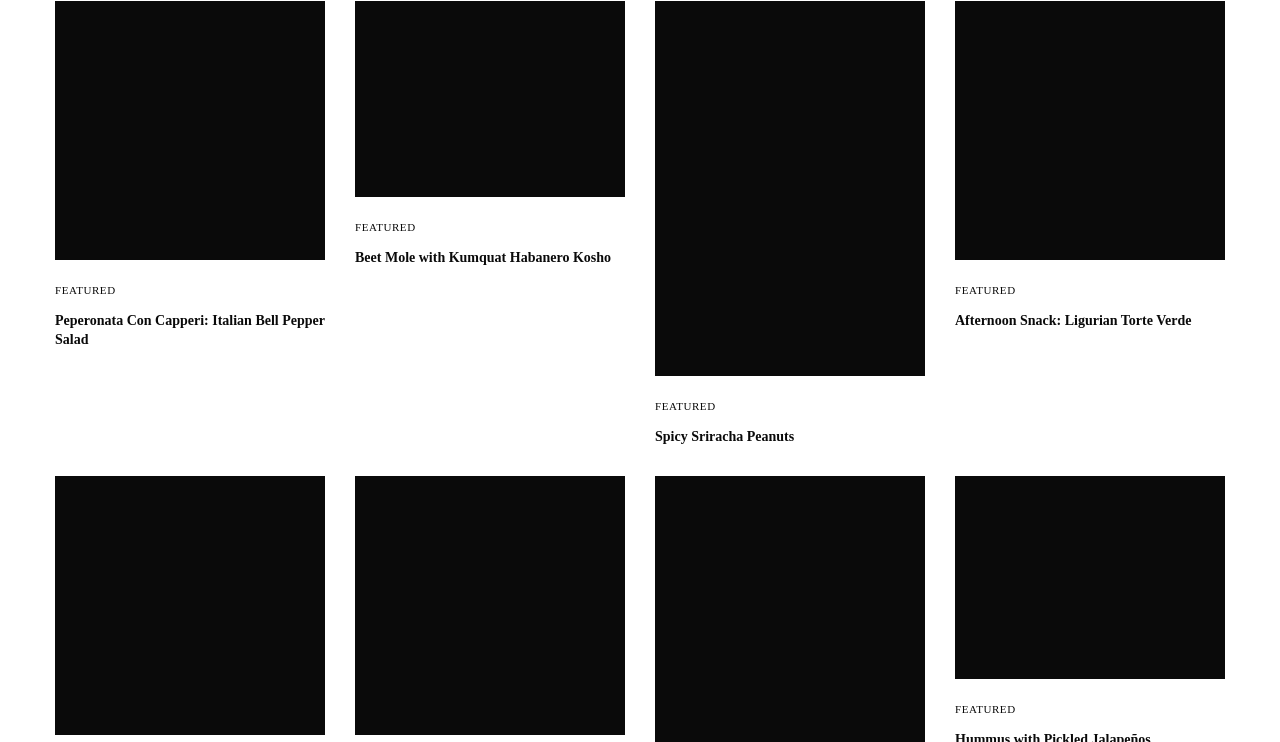What is the name of the fourth recipe? Analyze the screenshot and reply with just one word or a short phrase.

Spicy Sriracha Peanuts